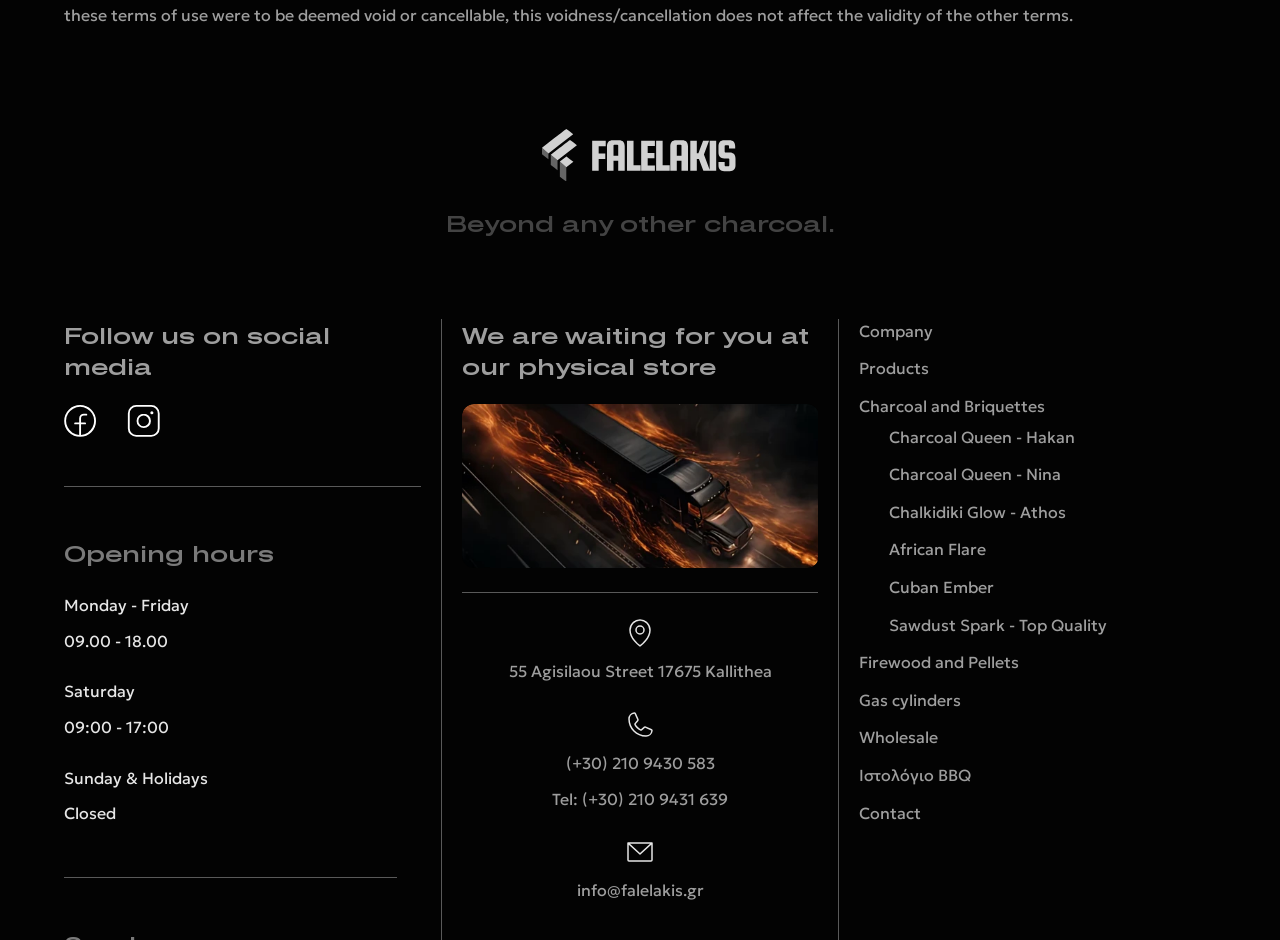Please identify the bounding box coordinates of the area that needs to be clicked to fulfill the following instruction: "Follow us on social media."

[0.05, 0.339, 0.301, 0.404]